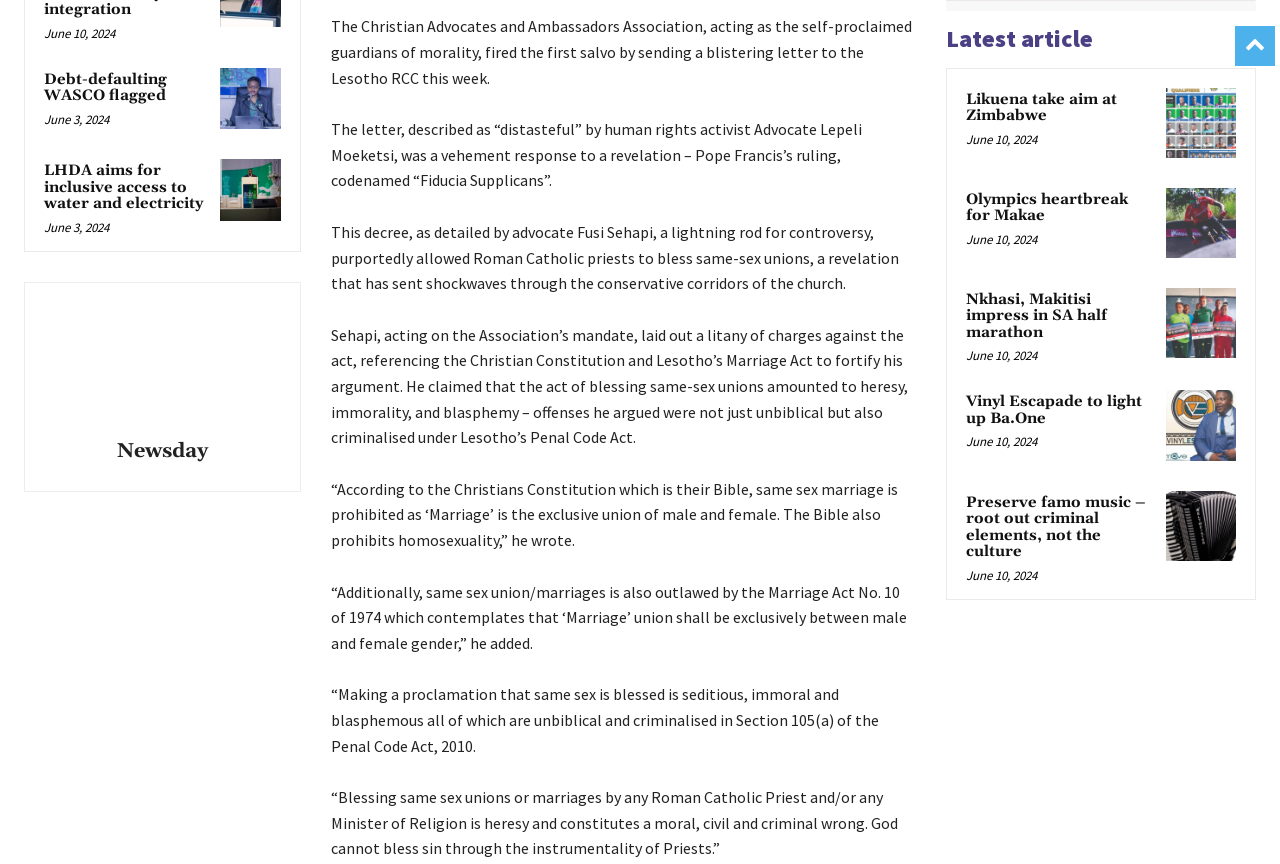Answer the question below in one word or phrase:
What is the date of the first news article?

June 10, 2024